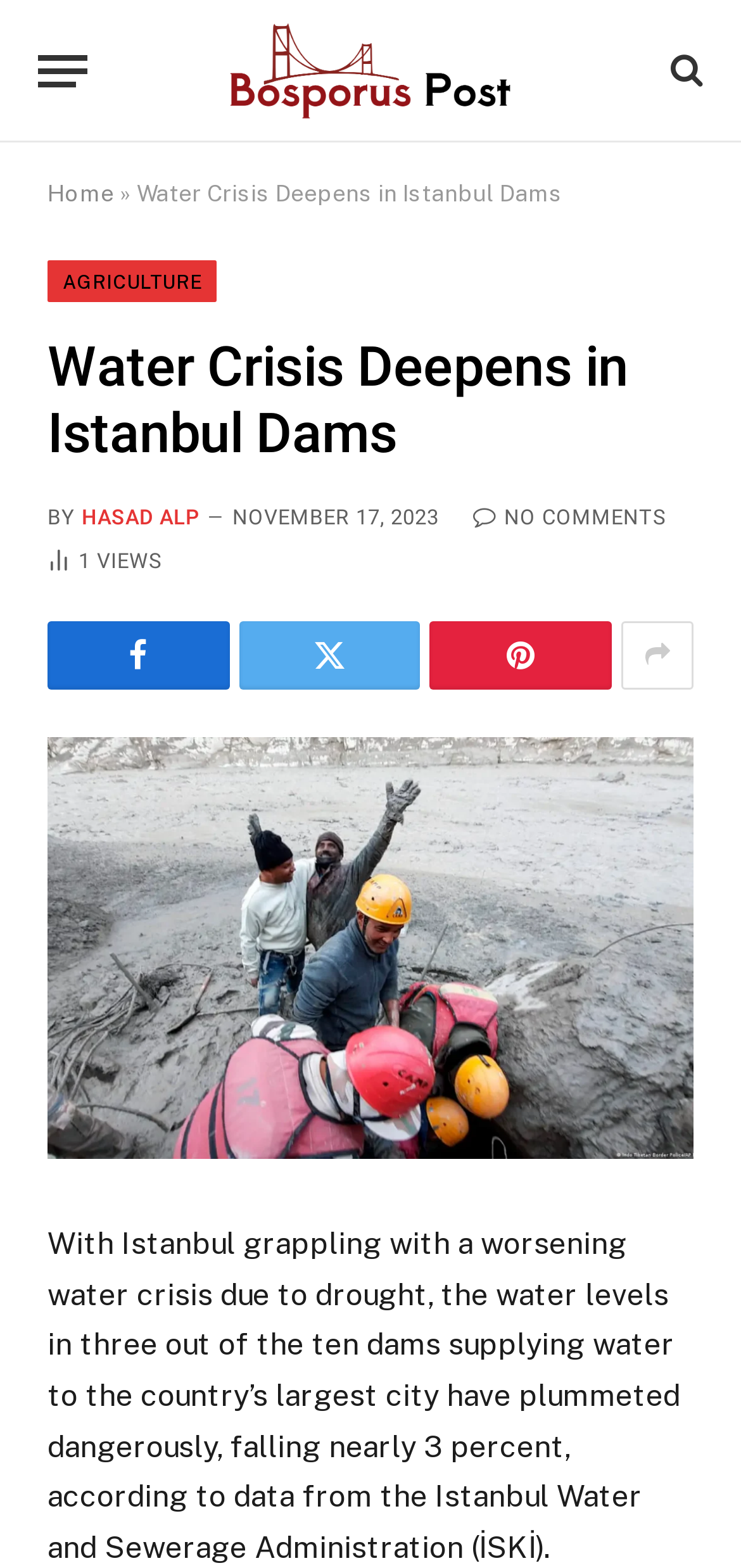What is the date of the article?
Look at the image and respond to the question as thoroughly as possible.

The webpage has a time label with the date 'November 17, 2023', which is the date of the article.